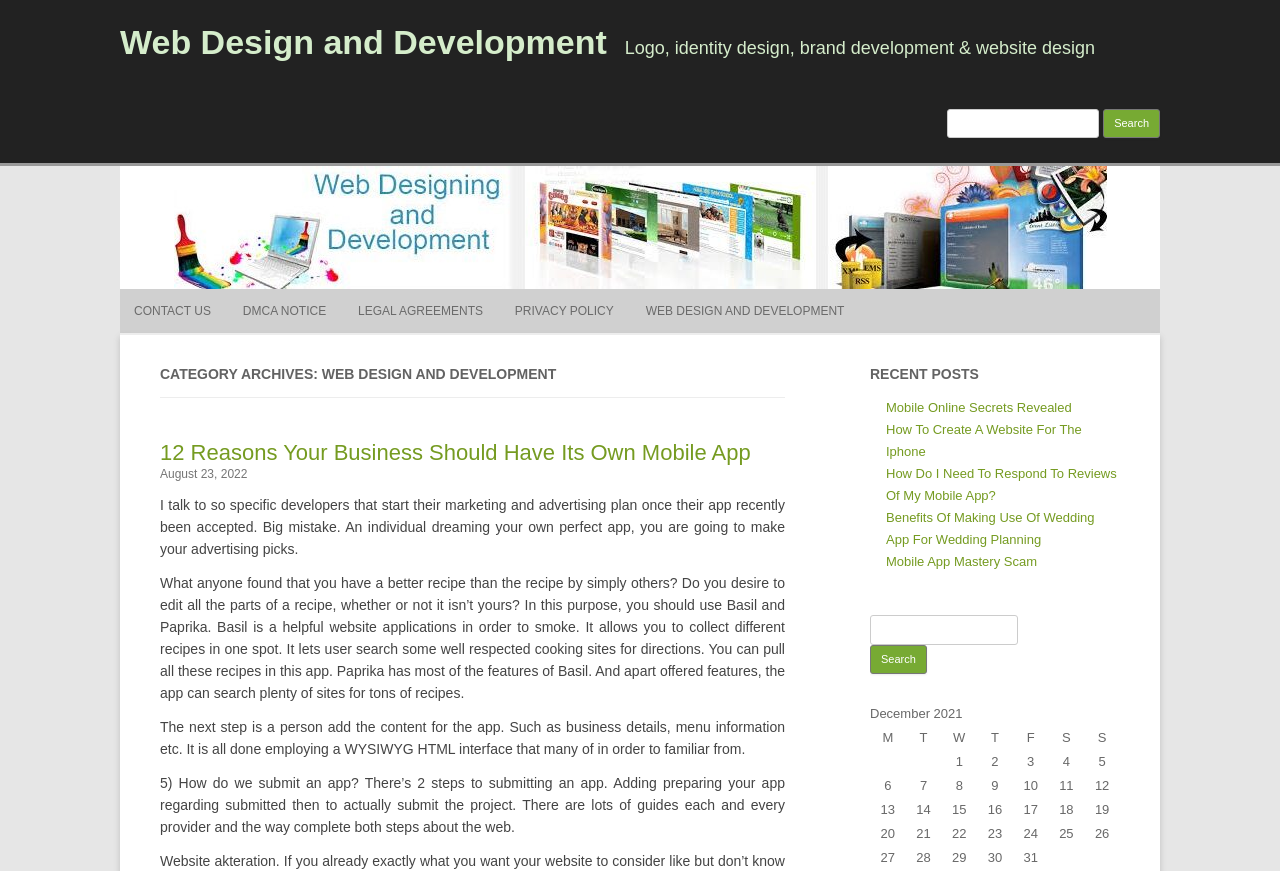Please identify the bounding box coordinates of the area I need to click to accomplish the following instruction: "Read about 12 Reasons Your Business Should Have Its Own Mobile App".

[0.125, 0.505, 0.586, 0.534]